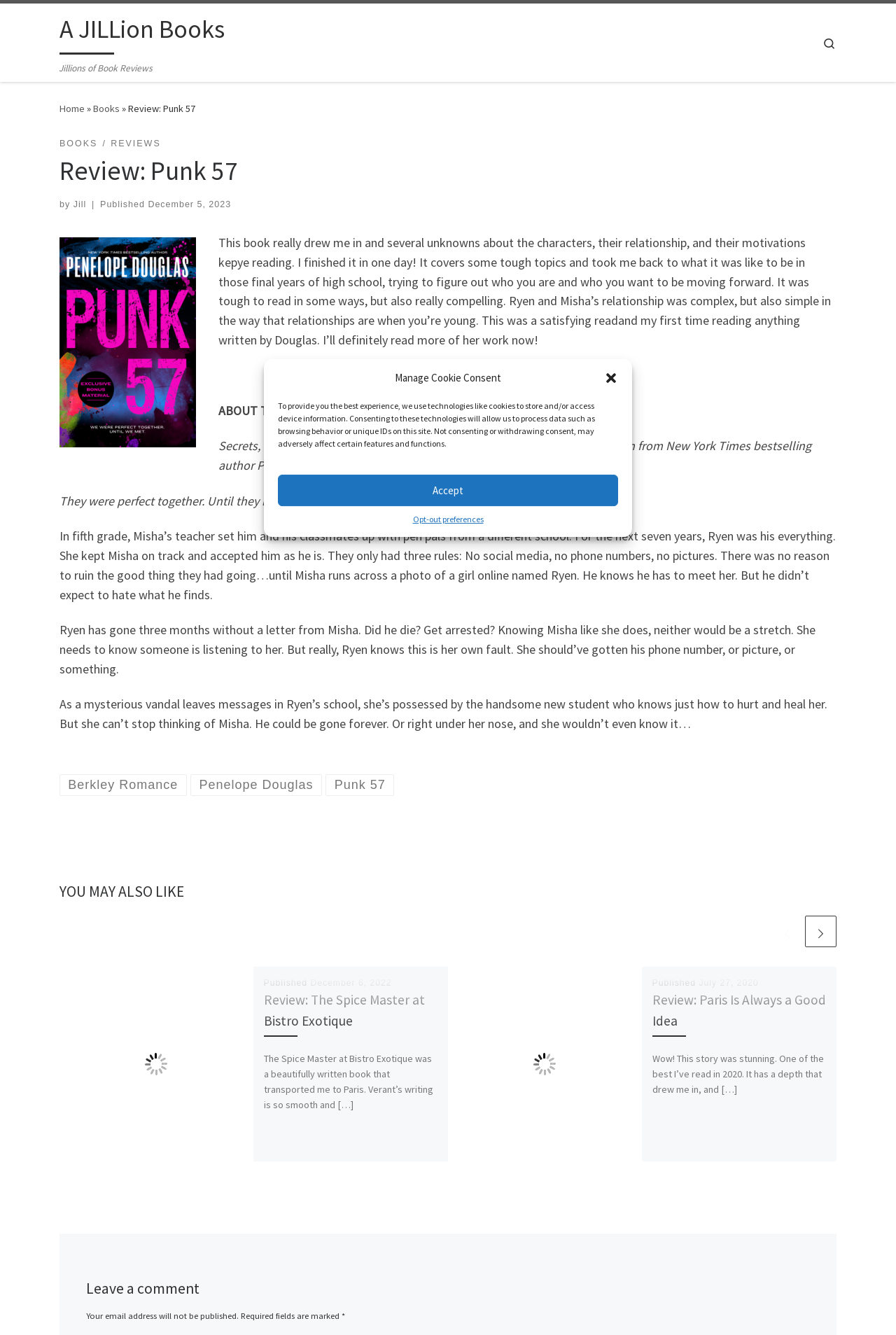Provide a short answer using a single word or phrase for the following question: 
Who is the author of the book?

Penelope Douglas